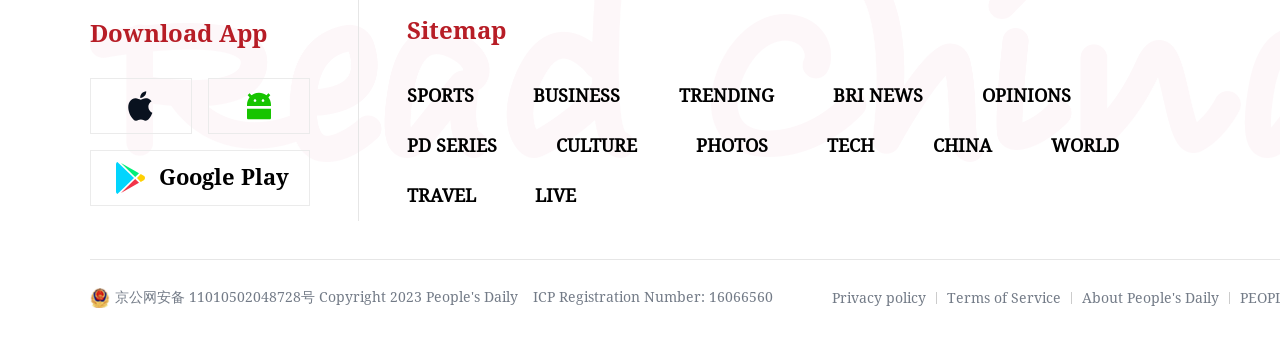Where can I download the app?
Examine the webpage screenshot and provide an in-depth answer to the question.

The link to download the app from Google Play can be found on the webpage, which has the description 'People's Daily English language App - Homepage - Breaking News, China News, World News and Video Google Play'.